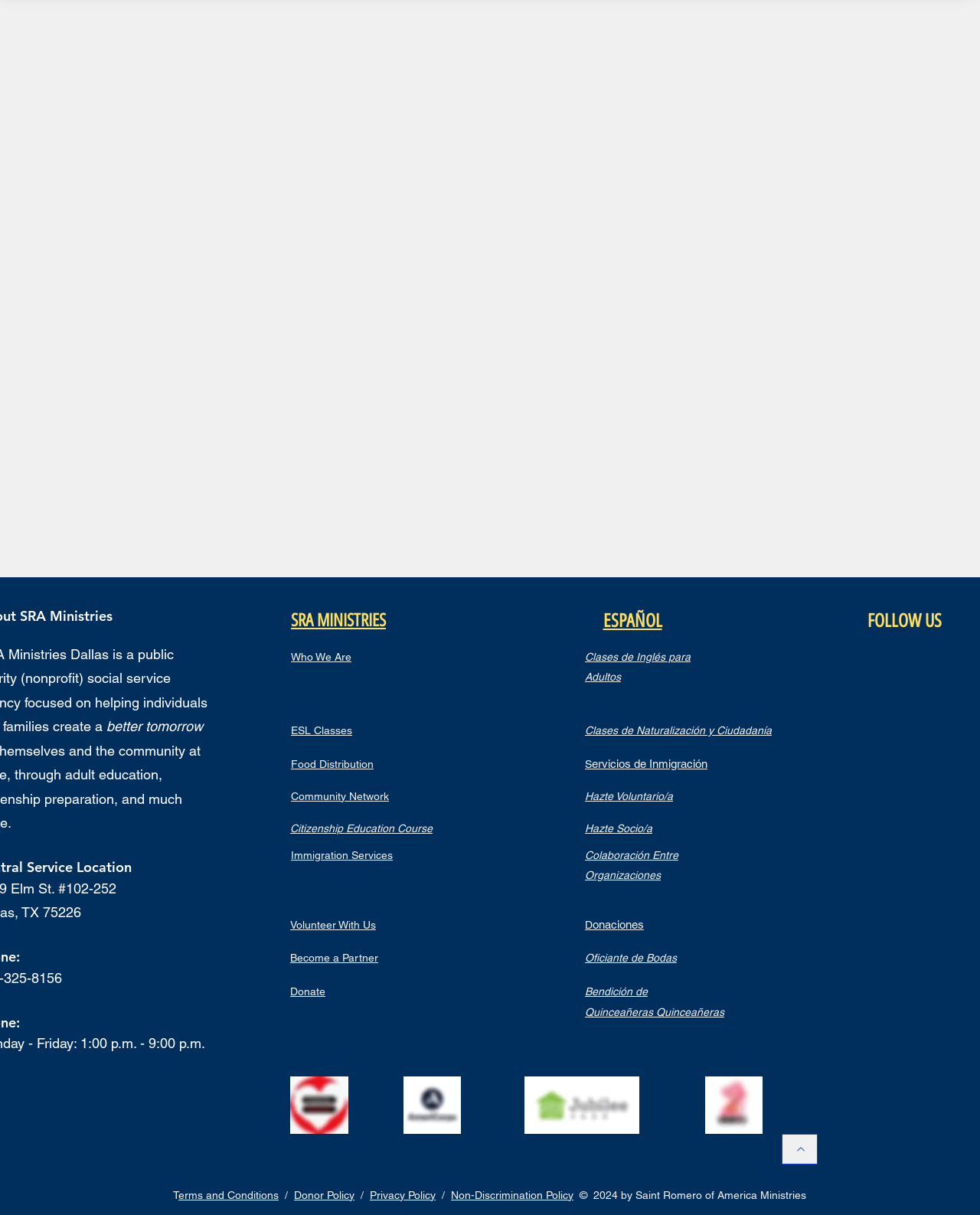Identify the bounding box for the described UI element: "sdo".

None